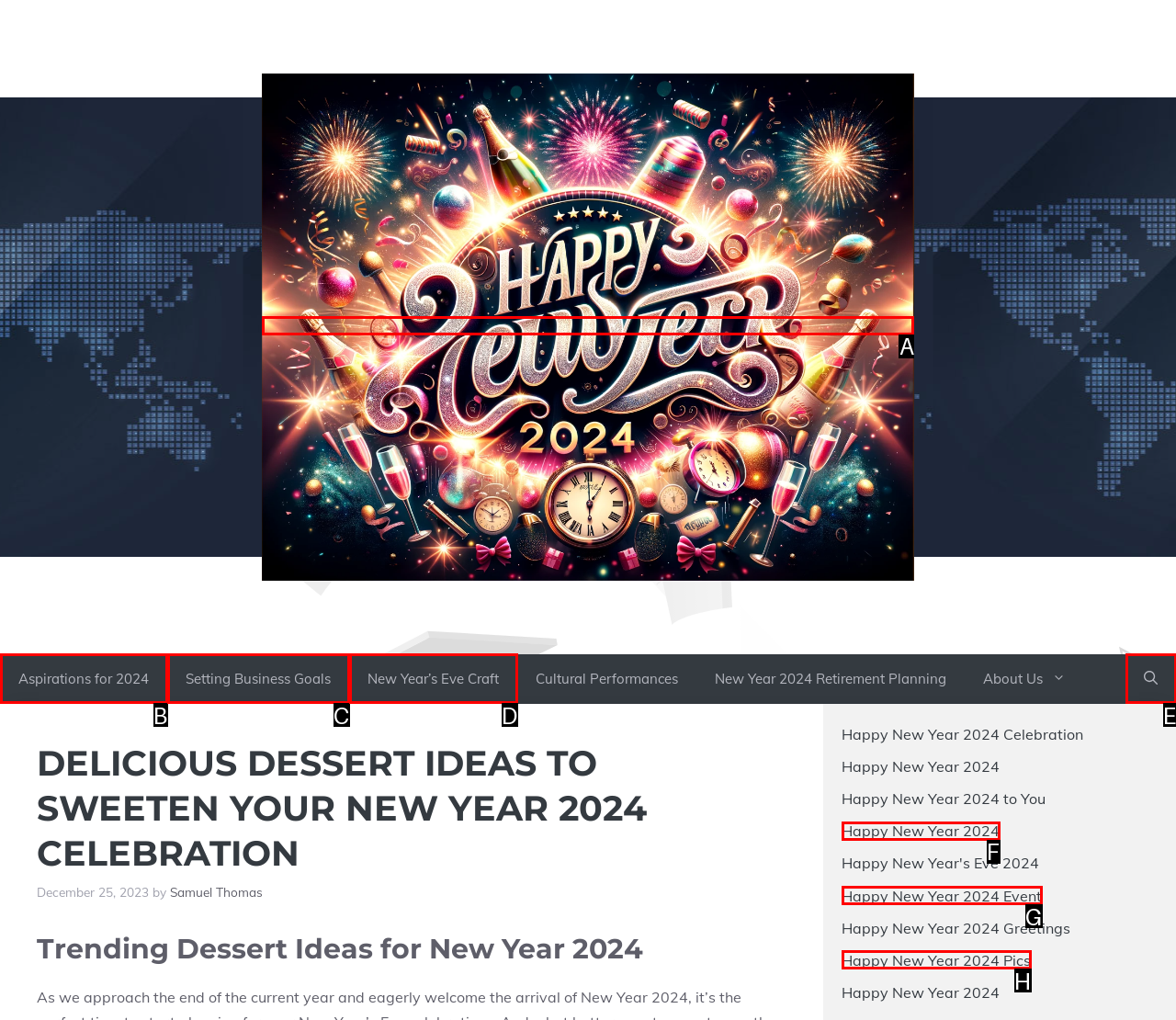To execute the task: Click the 'Happy New Year 2024 Wallpapers' link, which one of the highlighted HTML elements should be clicked? Answer with the option's letter from the choices provided.

A